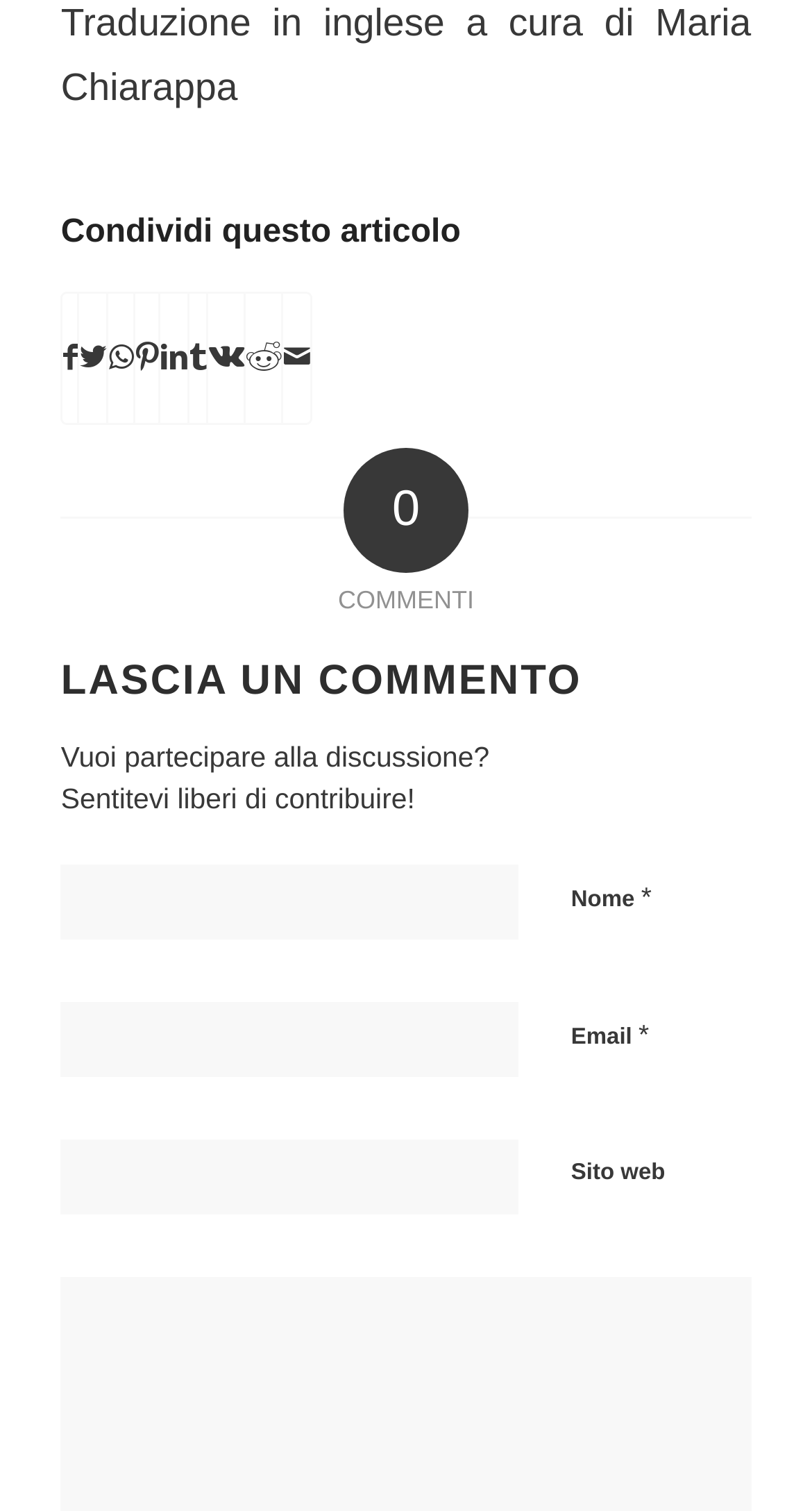Provide a brief response to the question using a single word or phrase: 
How many social media platforms are available for sharing?

9